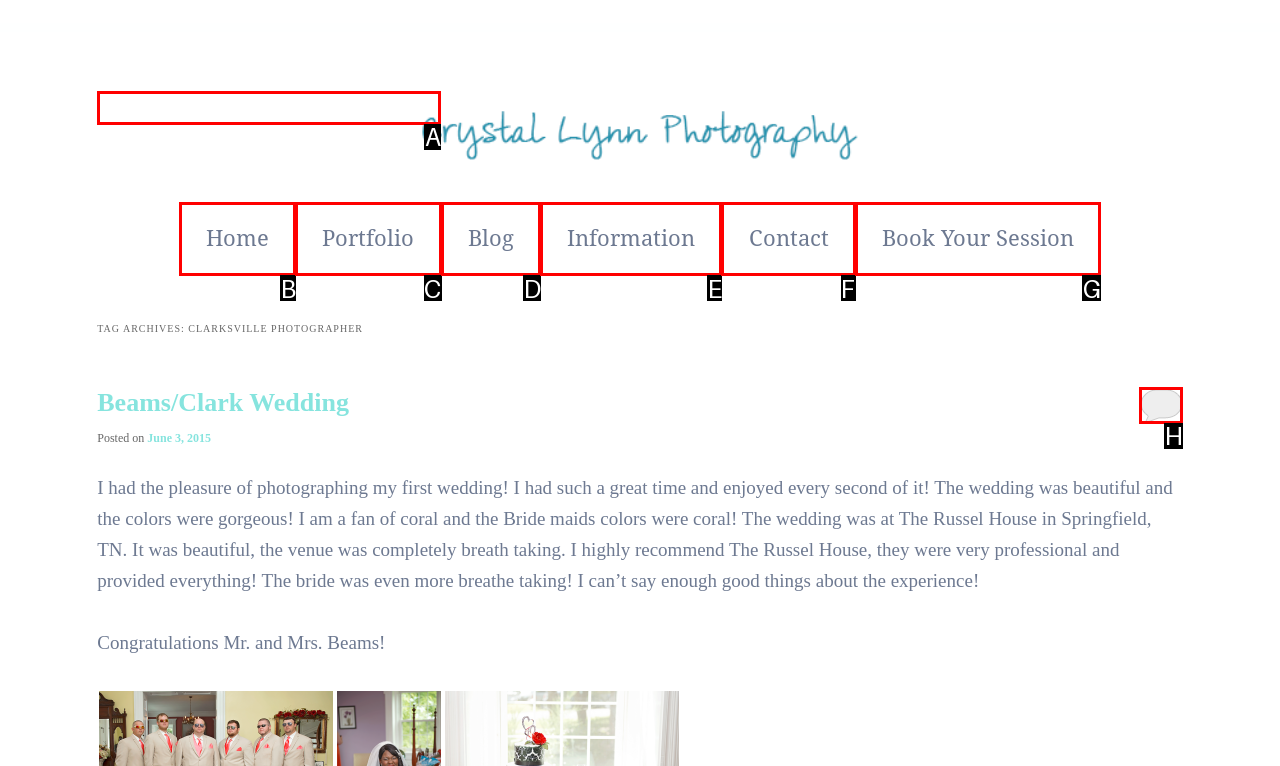Determine which UI element you should click to perform the task: Click on the 'Home' link
Provide the letter of the correct option from the given choices directly.

B